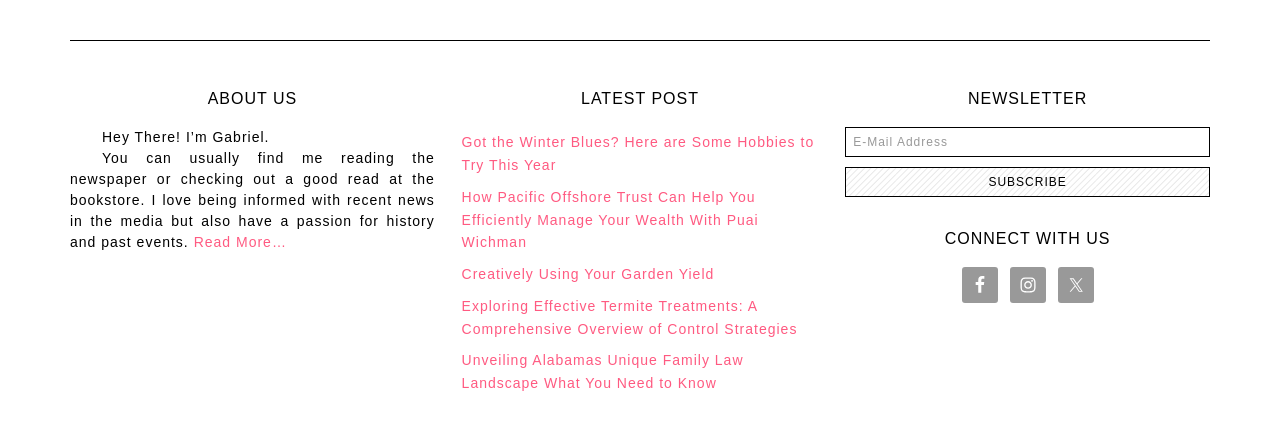Please provide a short answer using a single word or phrase for the question:
What is the text on the 'Subscribe' button?

SUBSCRIBE